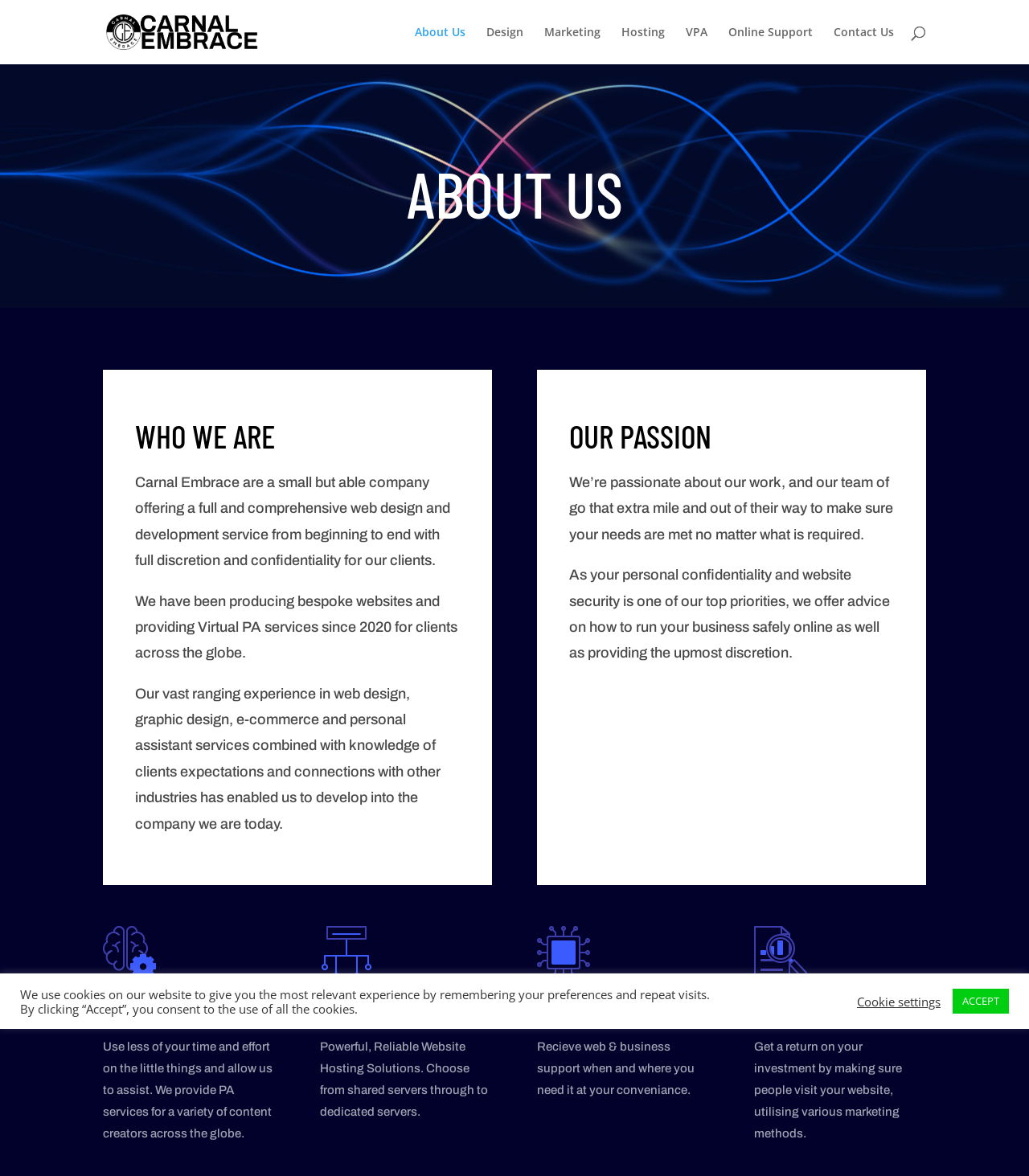Provide the bounding box coordinates for the UI element that is described as: "Contact Us".

[0.81, 0.023, 0.869, 0.055]